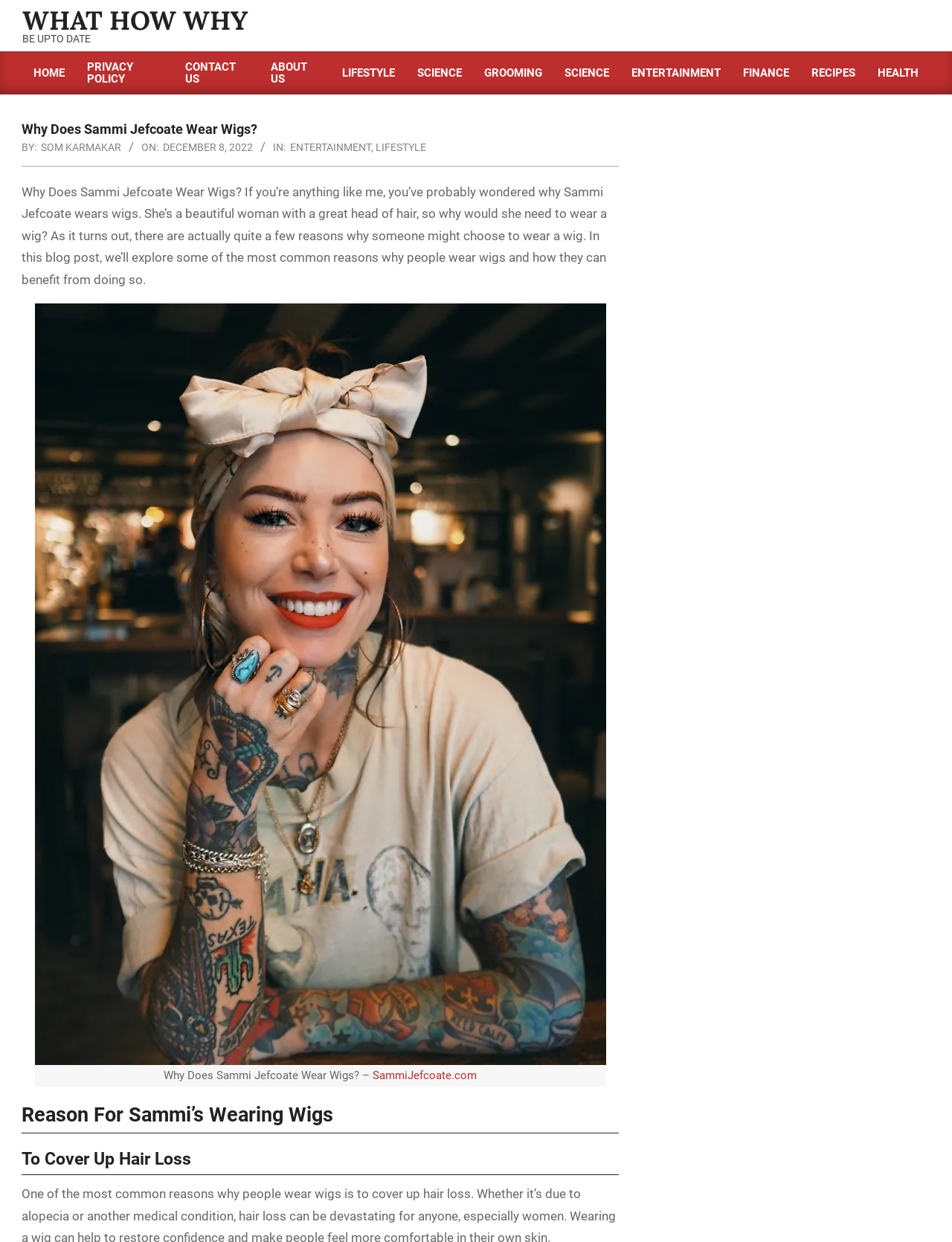Find the bounding box coordinates of the area to click in order to follow the instruction: "Read the article by Som Karmakar".

[0.043, 0.114, 0.127, 0.123]